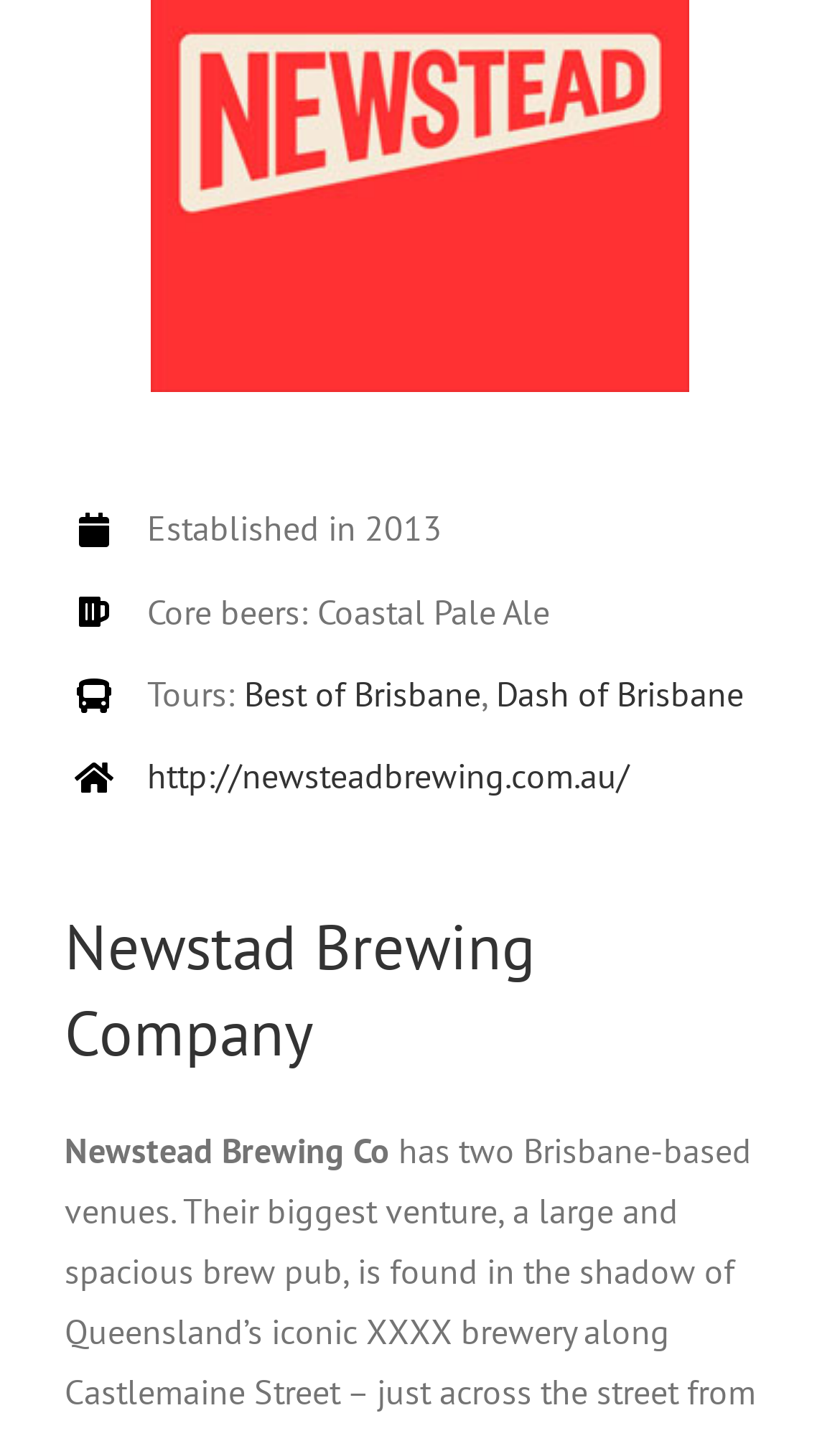Using the provided element description: "Best of Brisbane", identify the bounding box coordinates. The coordinates should be four floats between 0 and 1 in the order [left, top, right, bottom].

[0.291, 0.468, 0.573, 0.498]